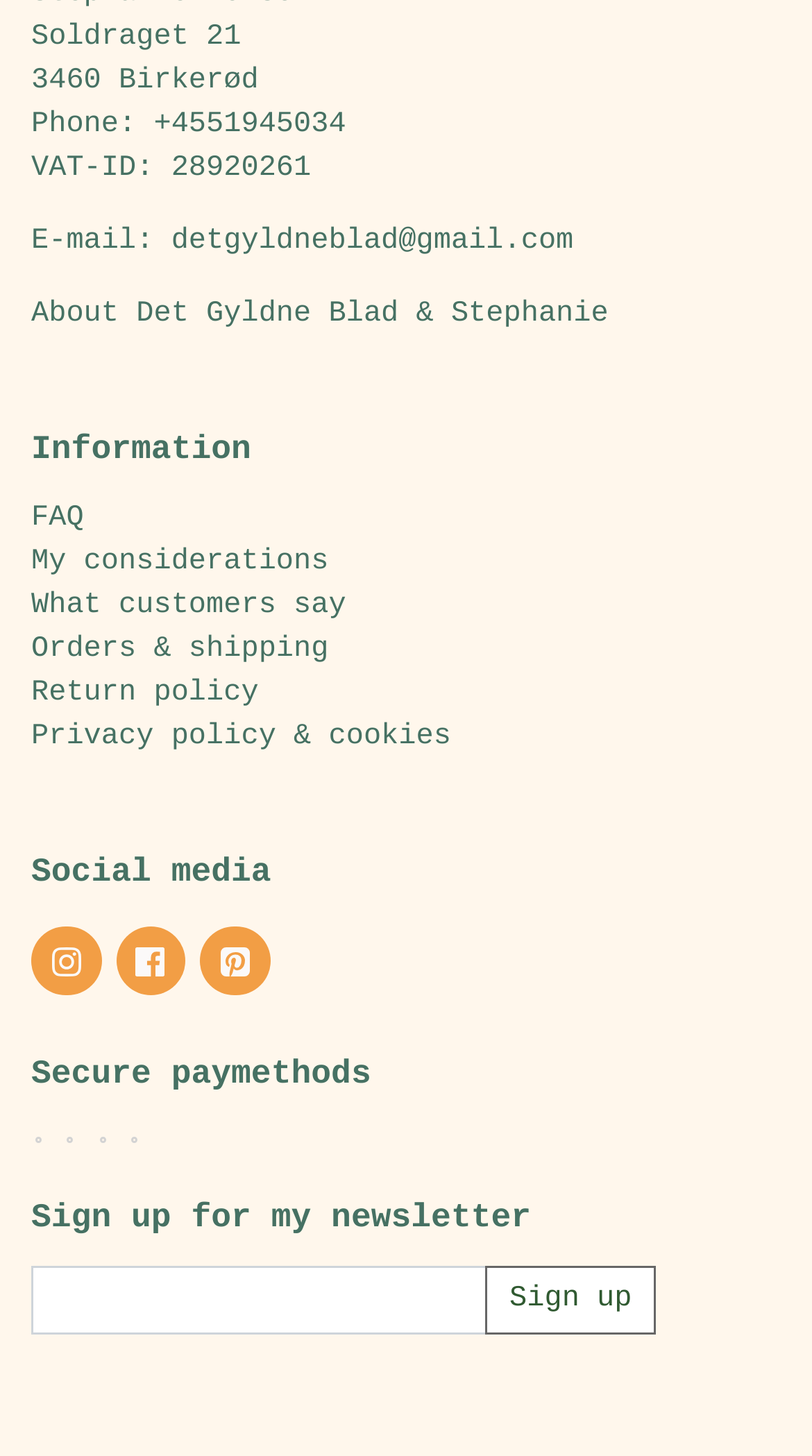Determine the bounding box coordinates of the section I need to click to execute the following instruction: "Sign up for the newsletter". Provide the coordinates as four float numbers between 0 and 1, i.e., [left, top, right, bottom].

[0.598, 0.869, 0.808, 0.917]